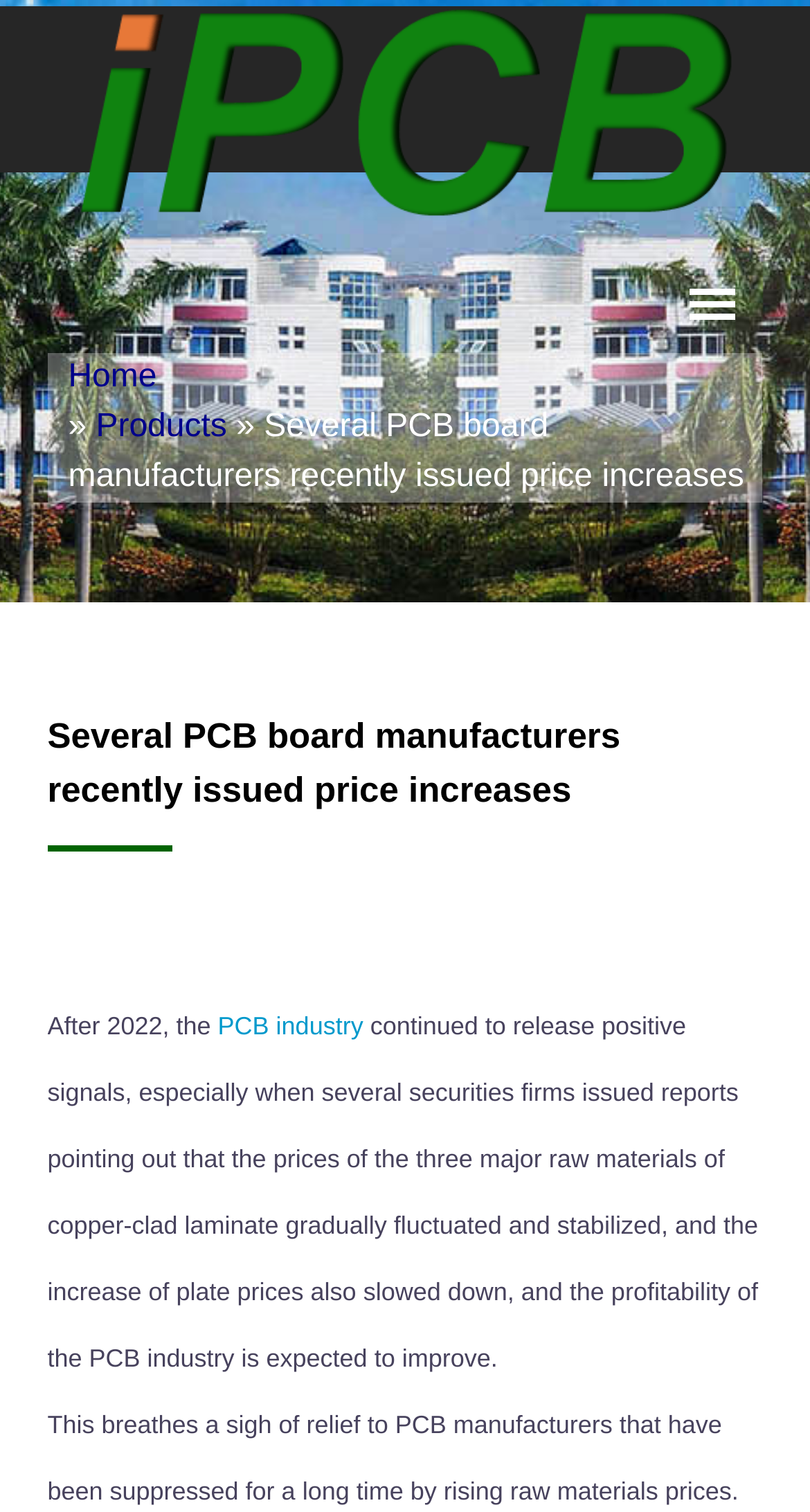What is the relationship between copper-clad laminate and PCB industry?
Please use the image to provide an in-depth answer to the question.

The webpage mentions that the prices of the three major raw materials of copper-clad laminate gradually fluctuated and stabilized, which has an impact on the PCB industry, indicating that copper-clad laminate is a raw material used in the PCB industry.